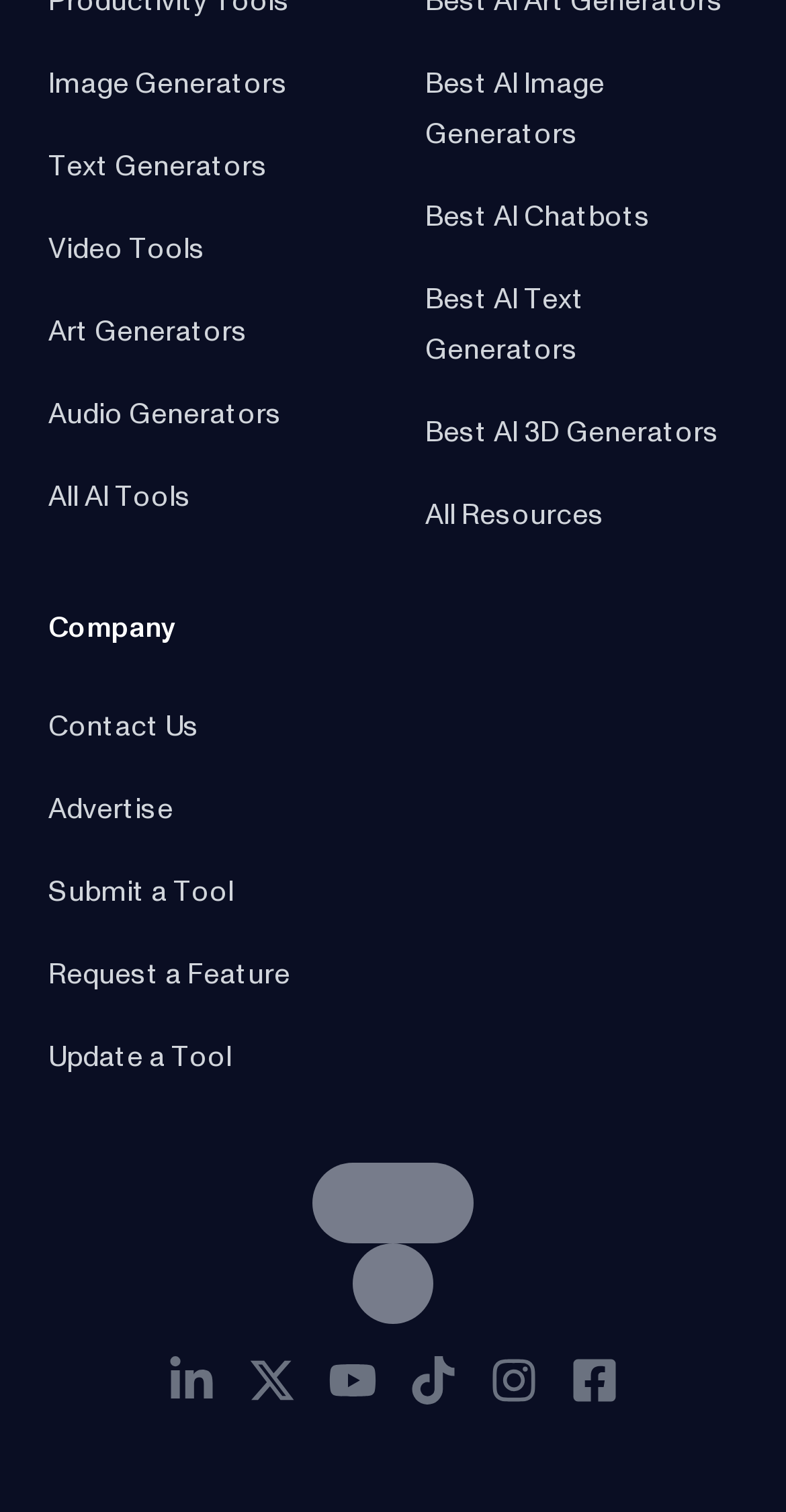Using the information shown in the image, answer the question with as much detail as possible: What is the purpose of the 'Submit a Tool' link?

The 'Submit a Tool' link is likely provided for users to submit a new AI tool to be listed on the webpage, allowing the webpage to expand its collection of AI tools.